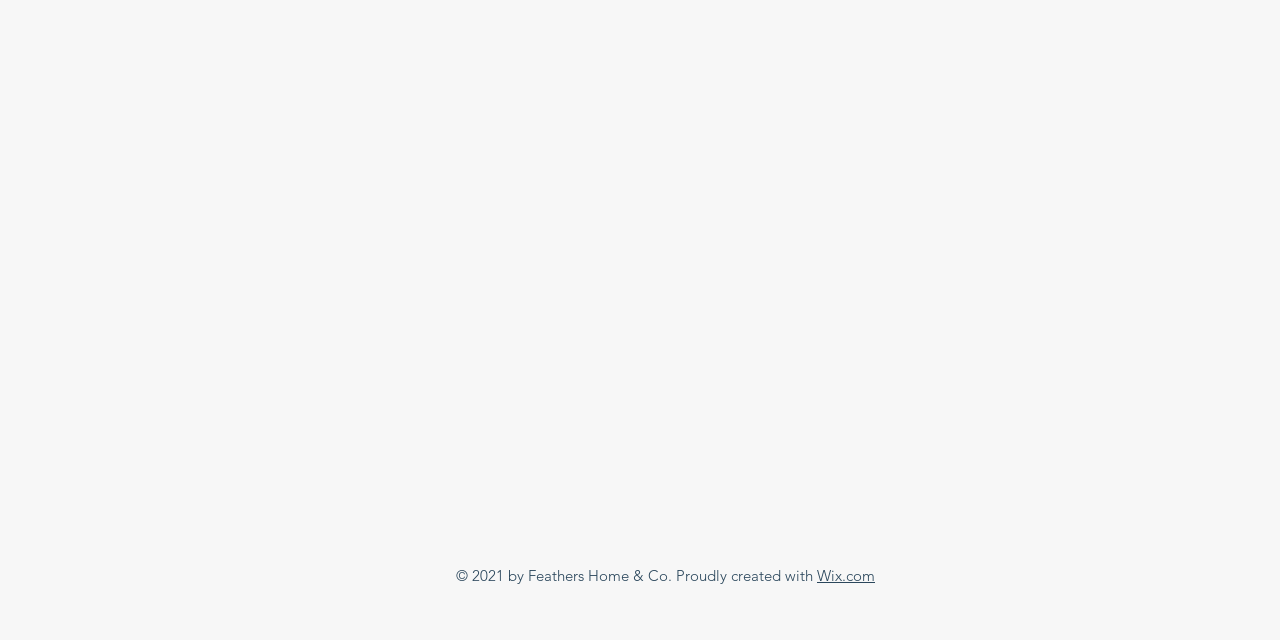Identify the bounding box coordinates for the UI element described by the following text: "Wix.com". Provide the coordinates as four float numbers between 0 and 1, in the format [left, top, right, bottom].

[0.638, 0.885, 0.684, 0.915]